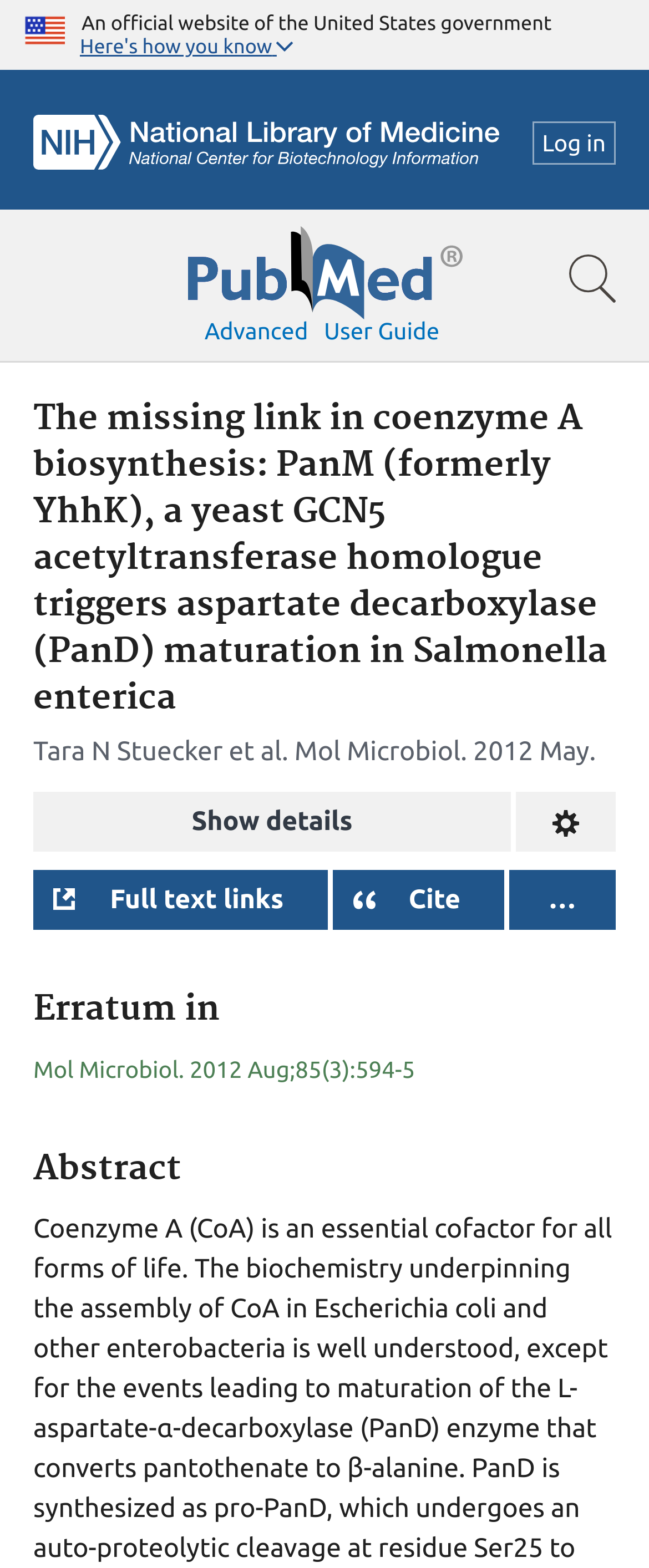Determine the bounding box coordinates in the format (top-left x, top-left y, bottom-right x, bottom-right y). Ensure all values are floating point numbers between 0 and 1. Identify the bounding box of the UI element described by: Here's how you know

[0.0, 0.0, 1.0, 0.046]